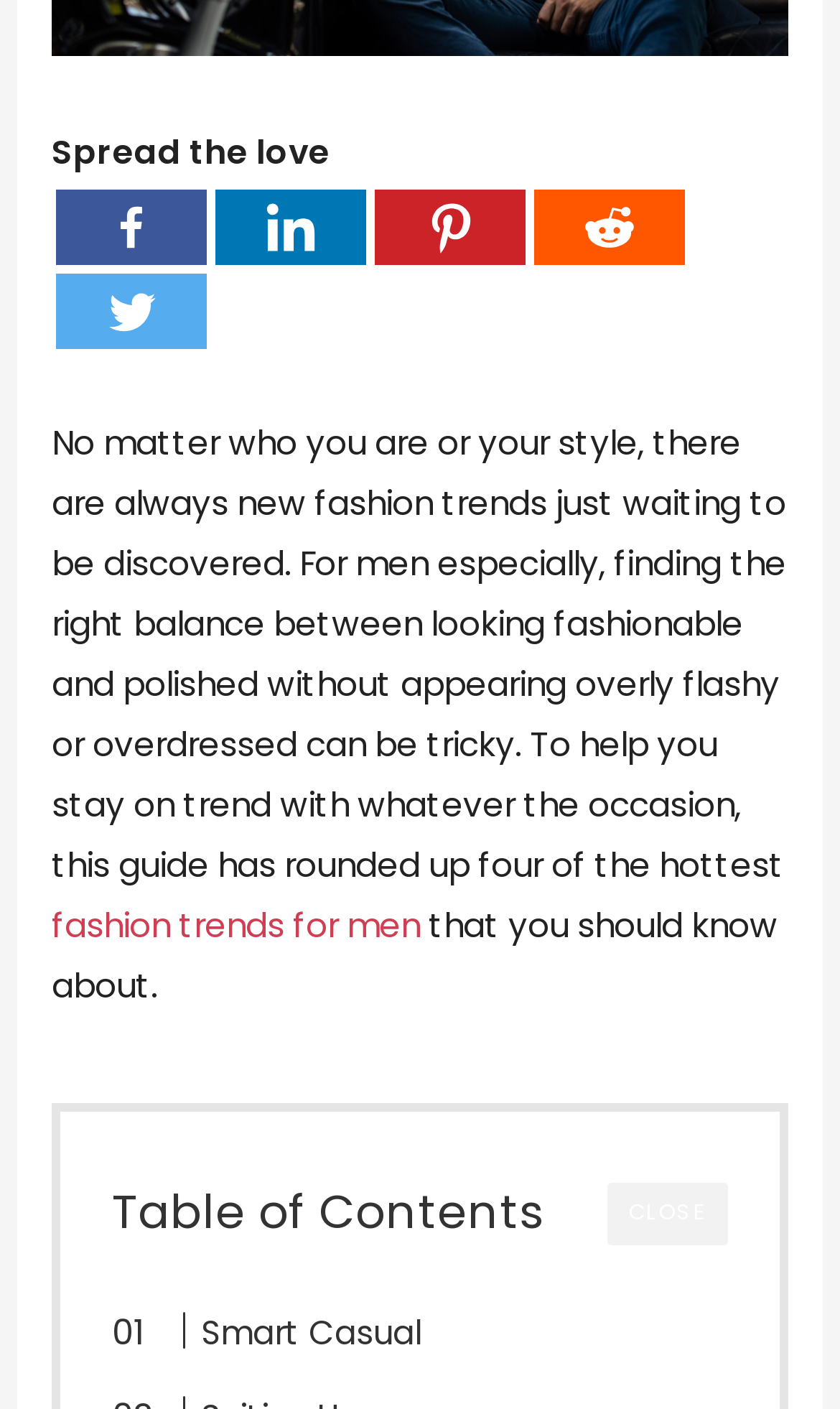Find the bounding box coordinates of the element to click in order to complete this instruction: "Share on Facebook". The bounding box coordinates must be four float numbers between 0 and 1, denoted as [left, top, right, bottom].

[0.066, 0.134, 0.246, 0.188]